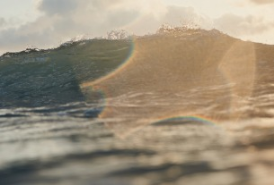Explain the content of the image in detail.

The image features a close-up view of a rolling ocean wave, capturing the dynamic motion of the water. Sunlight glimmers off the surface, creating a mesmerizing interplay of light and reflections. The gentle splashes and the texture of the water evoke a sense of tranquility and the beauty of nature. This visual invites viewers to appreciate the serenity of the sea, reminiscent of peaceful coastal moments and the power of the ocean. The context relates to the theme of travel and tourism, particularly highlighting destinations like Sri Lanka, which emphasize natural beauty and adventure.